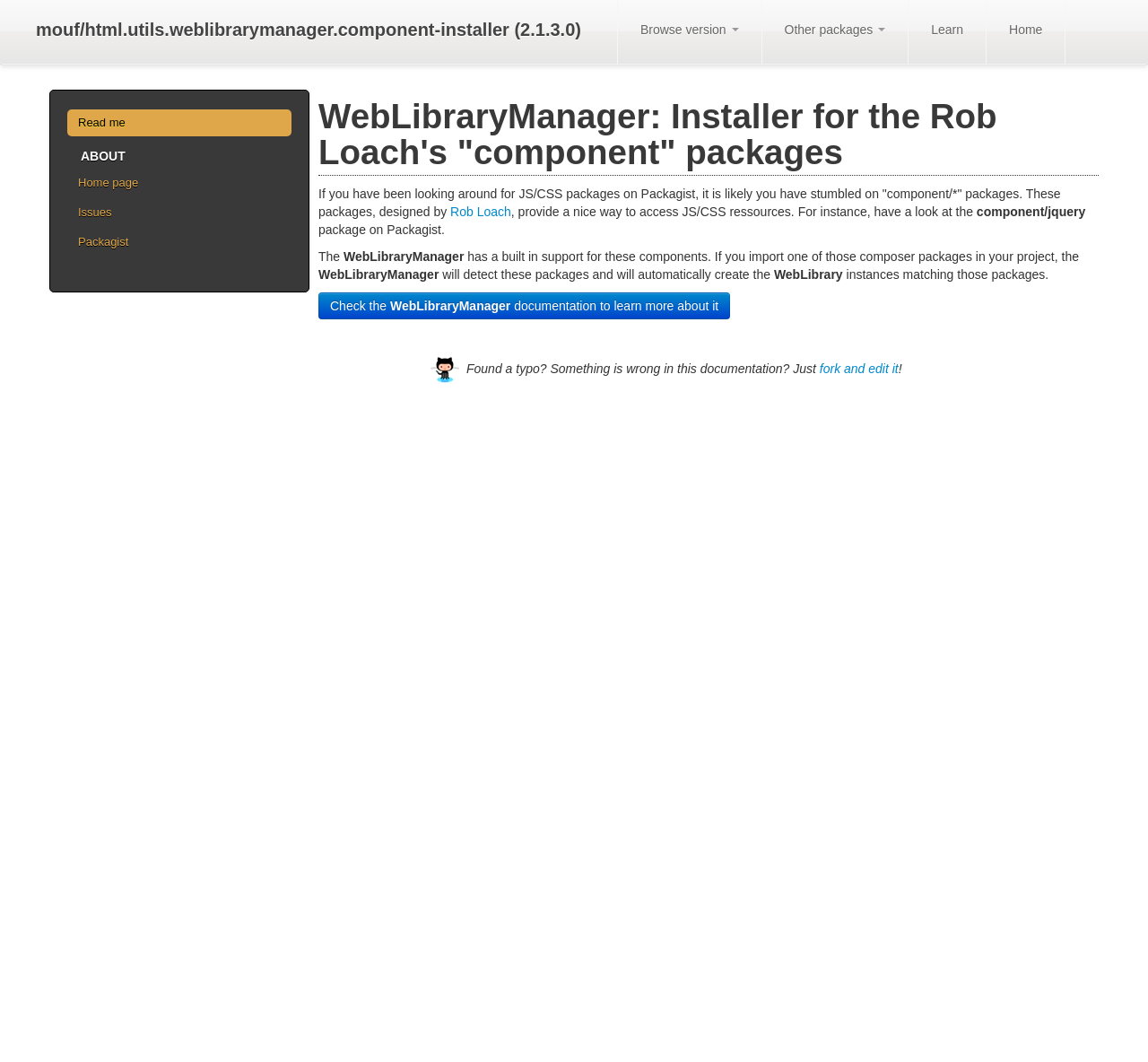Describe all the key features of the webpage in detail.

The webpage is about the WebLibraryManager component installer. At the top, there is a link to "mouf/html.utils.weblibrarymanager.component-installer" with version number "2.1.3.0". Next to it, there is a vertical menu with four links: "Browse version", "Other packages", "Learn", and "Home". 

Below the menu, there is a link to "Read me" and a heading that reads "WebLibraryManager: Installer for the Rob Loach's 'component' packages". 

On the left side, there are five links: "Read me", "Home page", "Issues", and "Packagist". 

The main content of the page is a paragraph of text that explains the purpose of WebLibraryManager. It mentions that the component packages, designed by Rob Loach, provide a nice way to access JS/CSS resources. The text also explains that WebLibraryManager has built-in support for these components and can automatically create instances matching those packages. 

There are several links within the text, including one to Rob Loach and another to the component/jquery package on Packagist. 

At the bottom of the page, there is a link to the WebLibraryManager documentation and a sentence that invites users to edit the documentation if they find any errors.